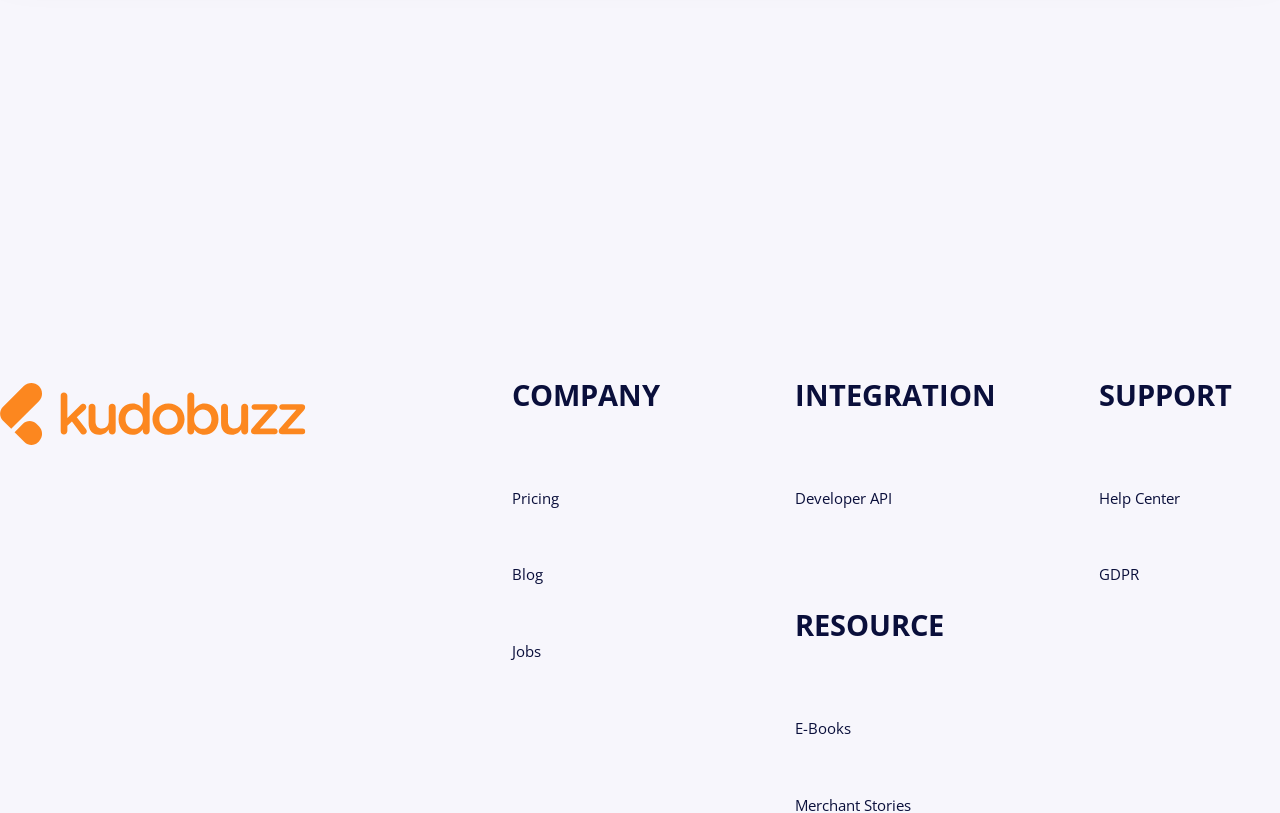Please identify the bounding box coordinates of the area that needs to be clicked to fulfill the following instruction: "Click on the company link."

[0.0, 0.471, 0.24, 0.548]